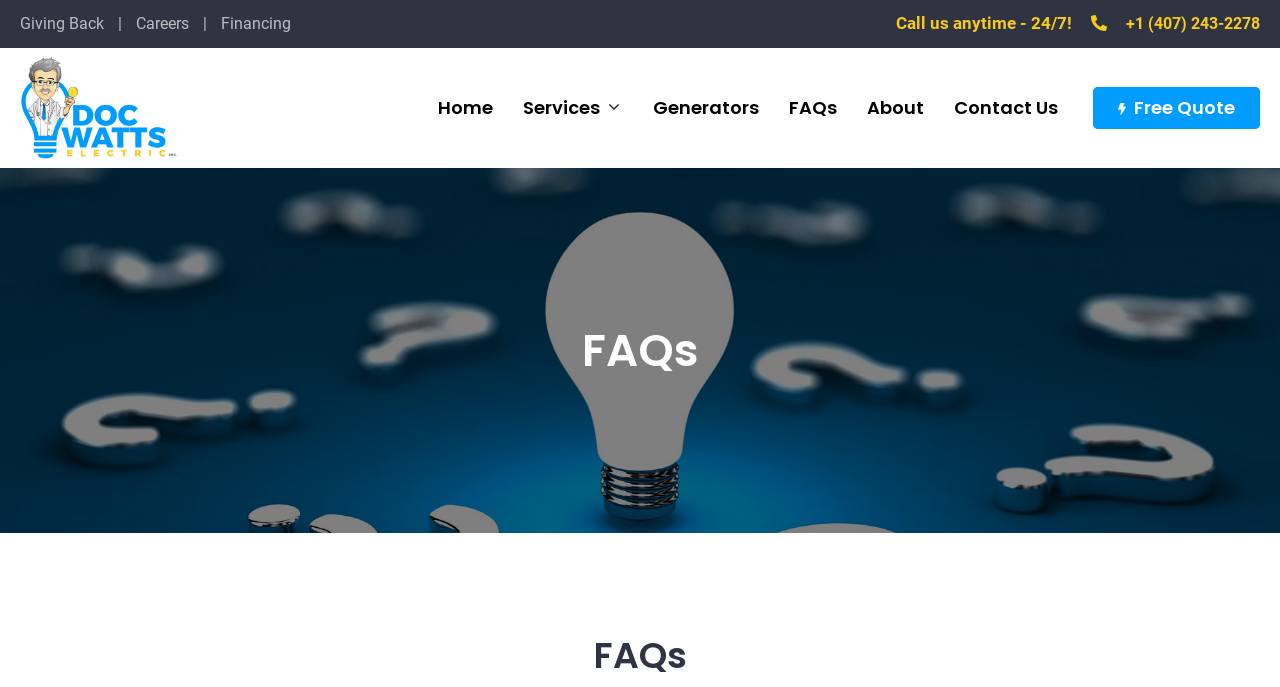What is the current webpage about?
Refer to the image and give a detailed response to the question.

I found that the current webpage is about FAQs by looking at the heading at the bottom of the webpage, which says 'FAQs', and also by looking at the navigation menu at the top, which has an active link to 'FAQs'.